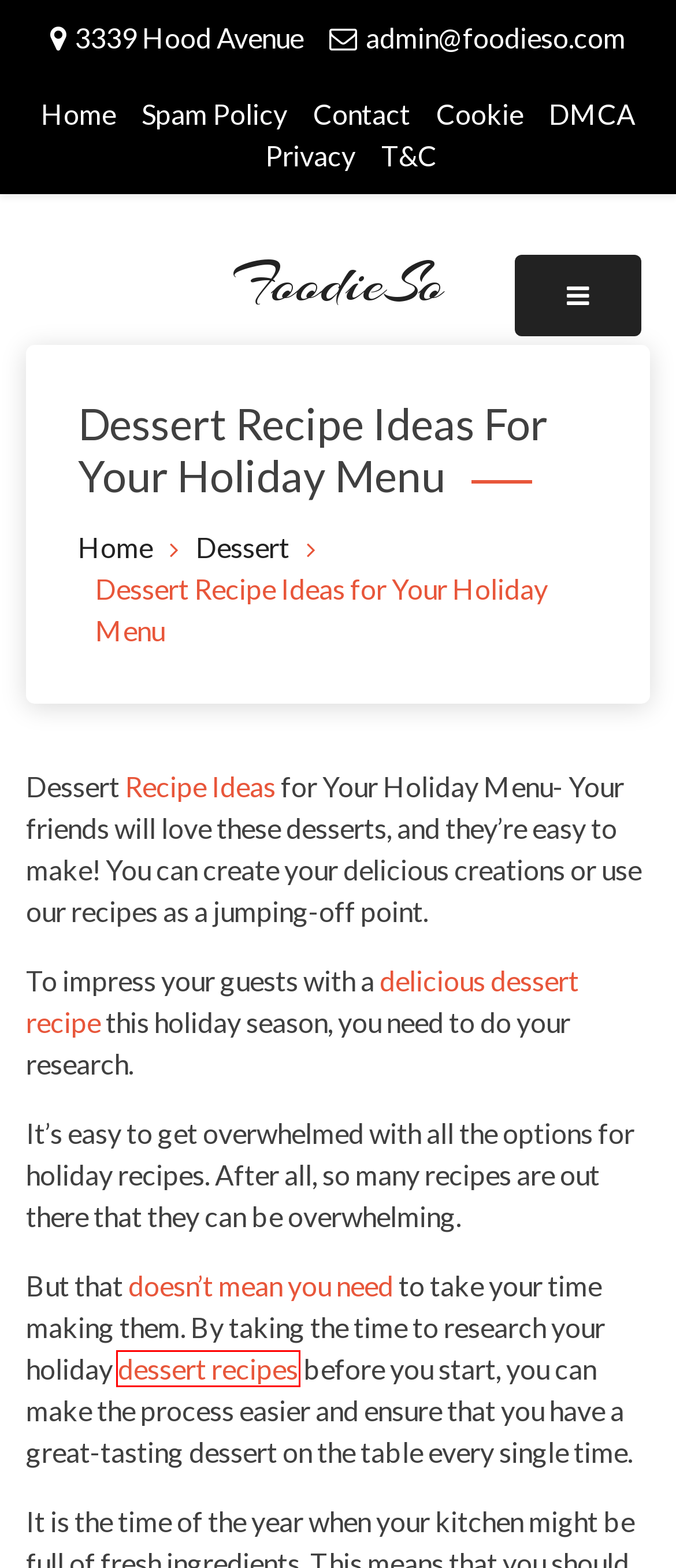Evaluate the webpage screenshot and identify the element within the red bounding box. Select the webpage description that best fits the new webpage after clicking the highlighted element. Here are the candidates:
A. Best Dessert in Chicago from Dessert Places to Vegan Dessert Recipes - Feed The Food
B. FoodieSo - Fast Food and Good for You
C. Anti Spam Policy - FoodieSo
D. Cookie Policy - FoodieSo
E. Wedding cake hack for under £40 doesn’t need plenty of DIY - Foodz Pace
F. Pasta Recipe Ideas: How To Make Pasta at Home - Yummy Drool
G. Privacy Policy - FoodieSo
H. Dessert - FoodieSo

A